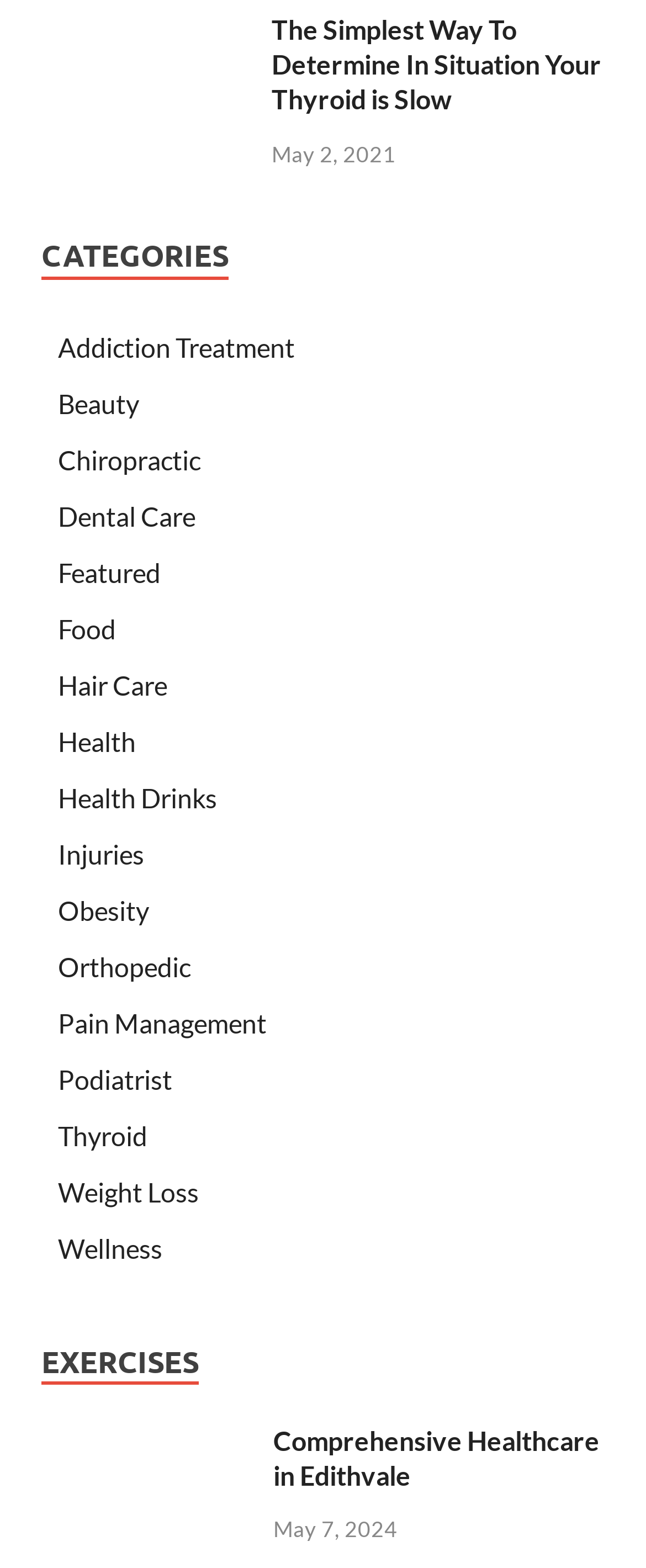Please examine the image and answer the question with a detailed explanation:
What is the position of the 'Health' category?

I counted the links under the 'CATEGORIES' heading and found that the 'Health' category is the 8th link from the top.